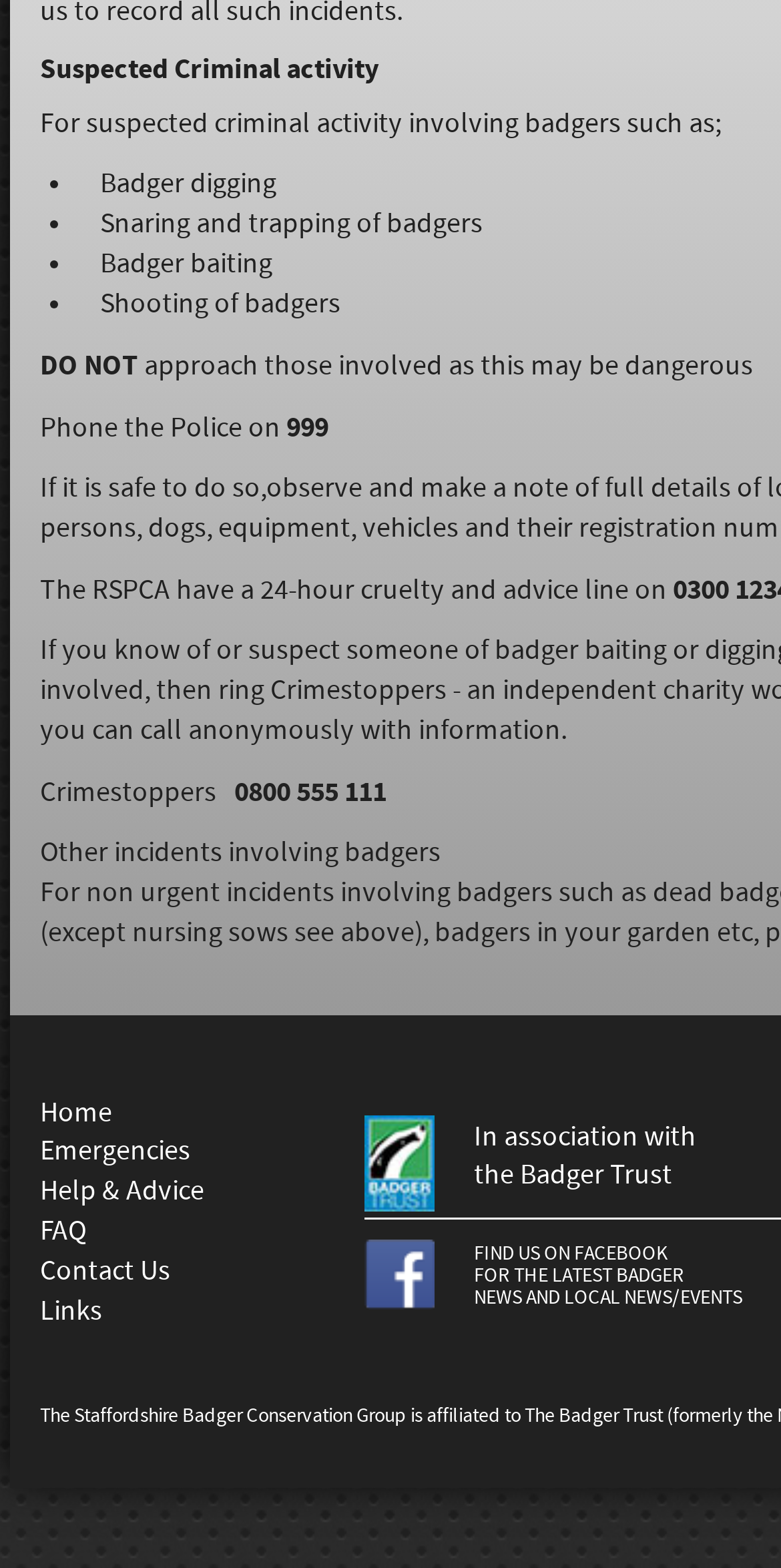What is the phone number to report badger-related crimes?
Refer to the image and provide a concise answer in one word or phrase.

999